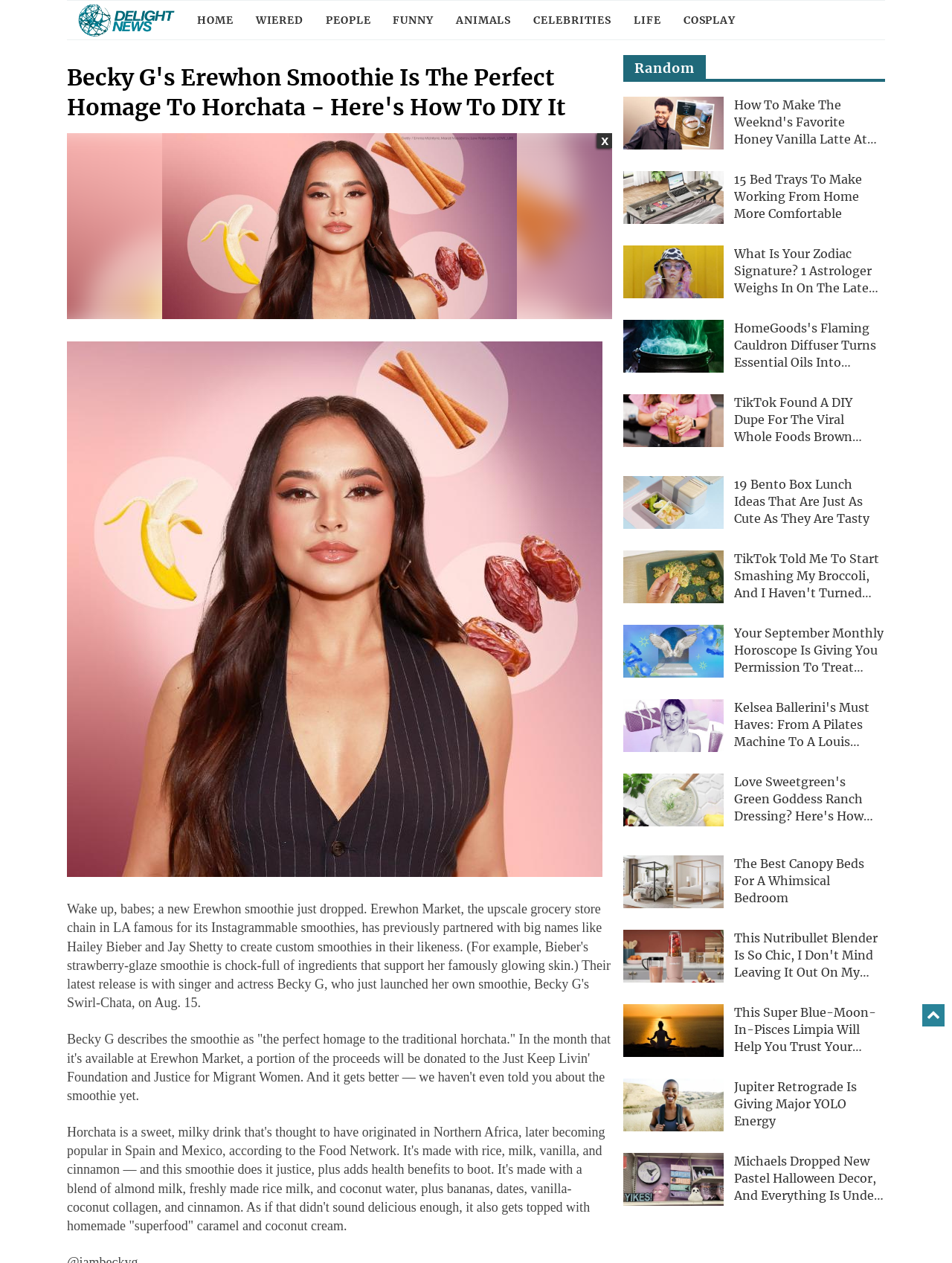Show the bounding box coordinates of the element that should be clicked to complete the task: "Check out 15 Bed Trays to Make Working From Home More Comfortable".

[0.771, 0.135, 0.929, 0.175]